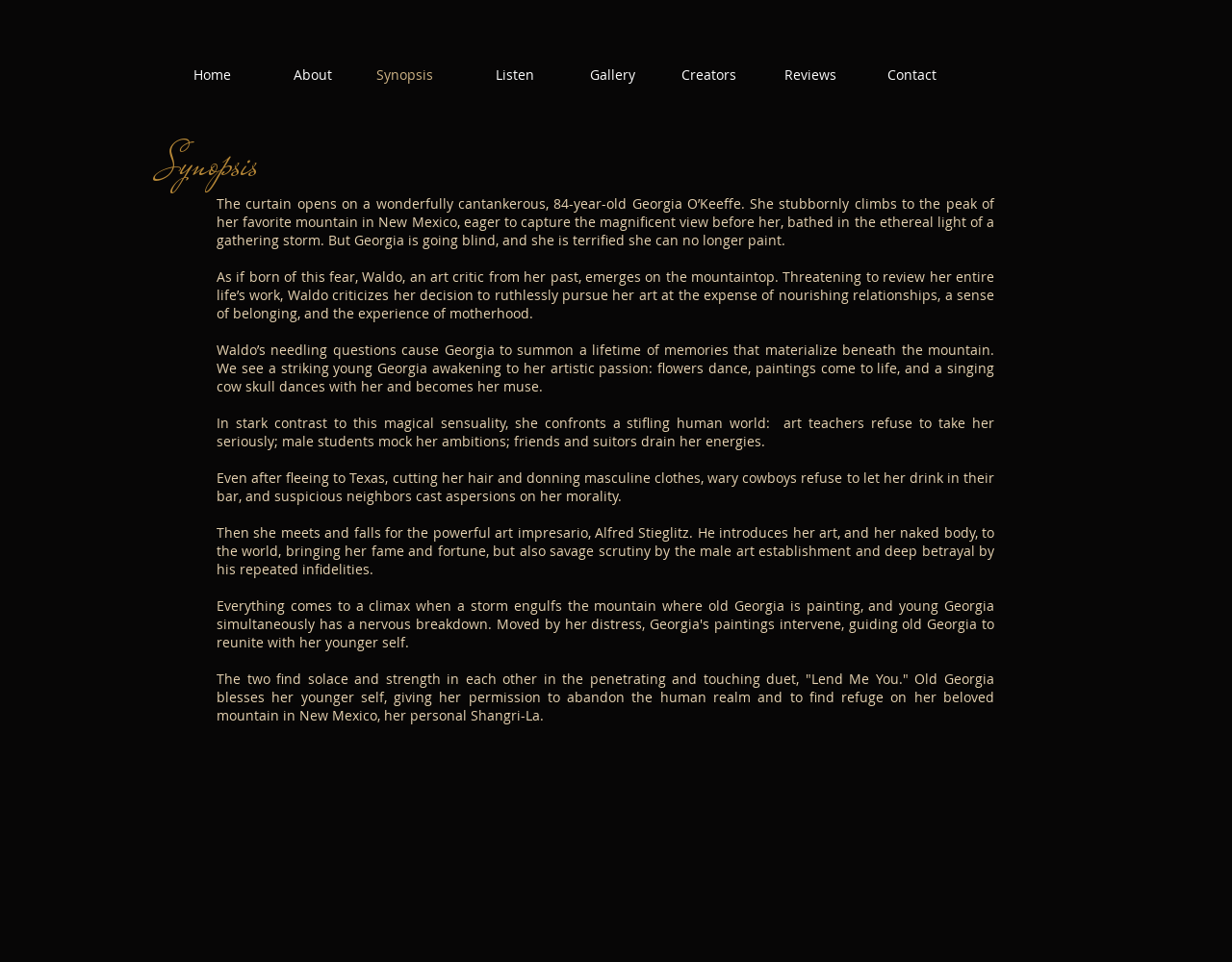Analyze the image and deliver a detailed answer to the question: Who is the main character in the musical?

The synopsis of the musical describes the story of Georgia O'Keeffe, an 84-year-old woman who is going blind and is terrified she can no longer paint. This suggests that Georgia O'Keeffe is the main character in the musical.